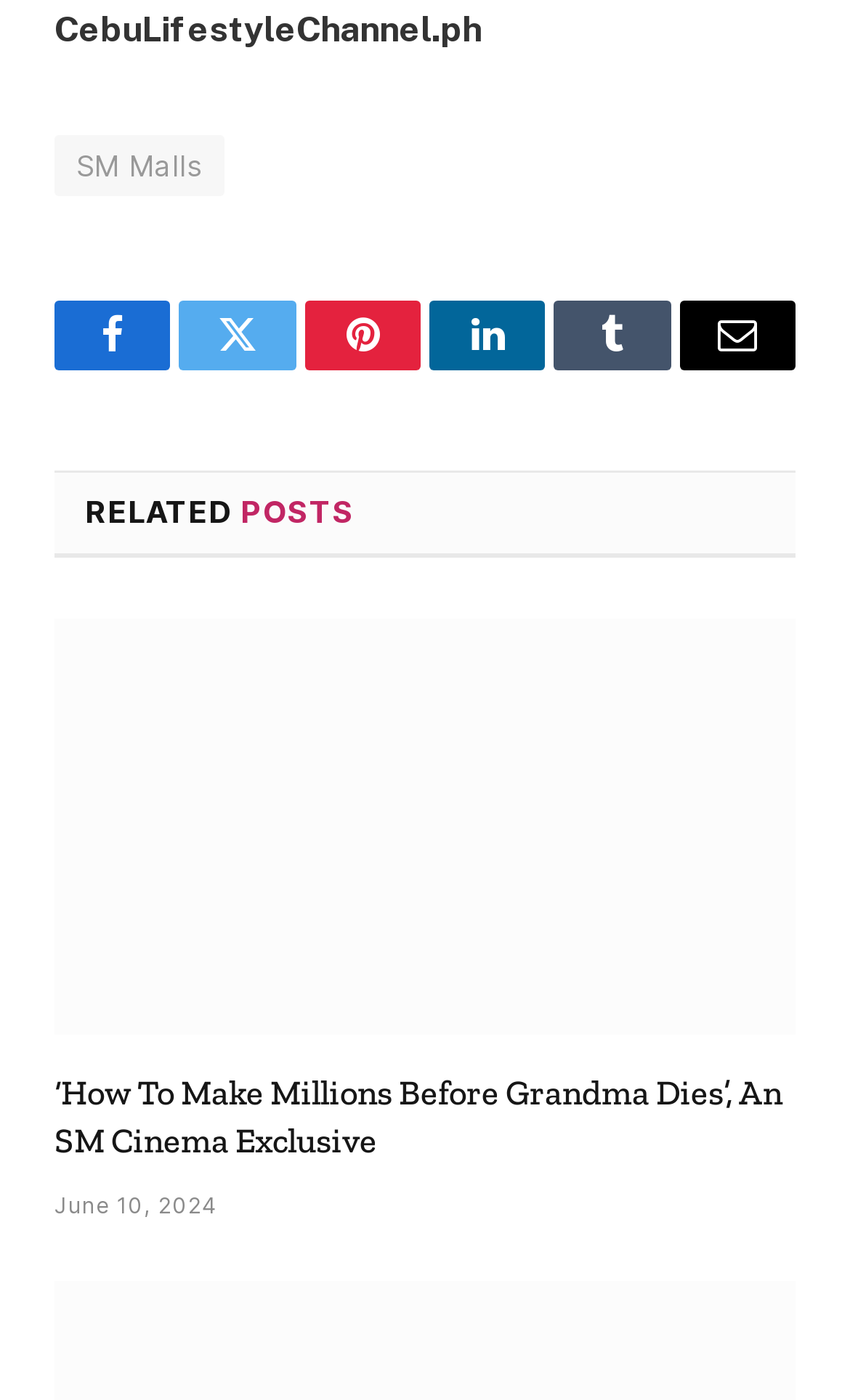Provide a one-word or short-phrase response to the question:
When was the related post published?

June 10, 2024